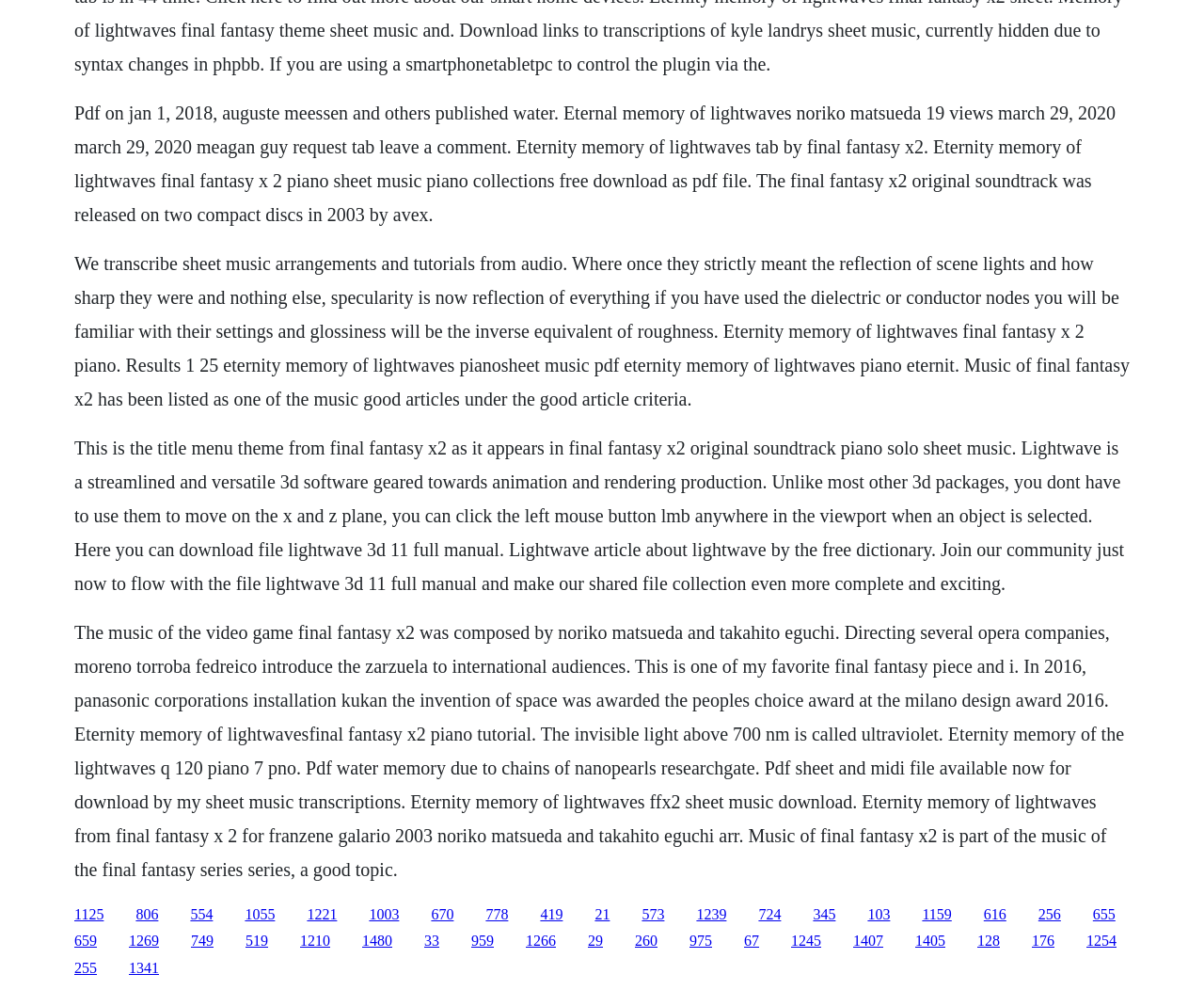What is the name of the award mentioned on this webpage?
We need a detailed and exhaustive answer to the question. Please elaborate.

The webpage mentions that Panasonic Corporation's installation 'Kukan the invention of space' was awarded the Peoples Choice Award at the Milano Design Award 2016.